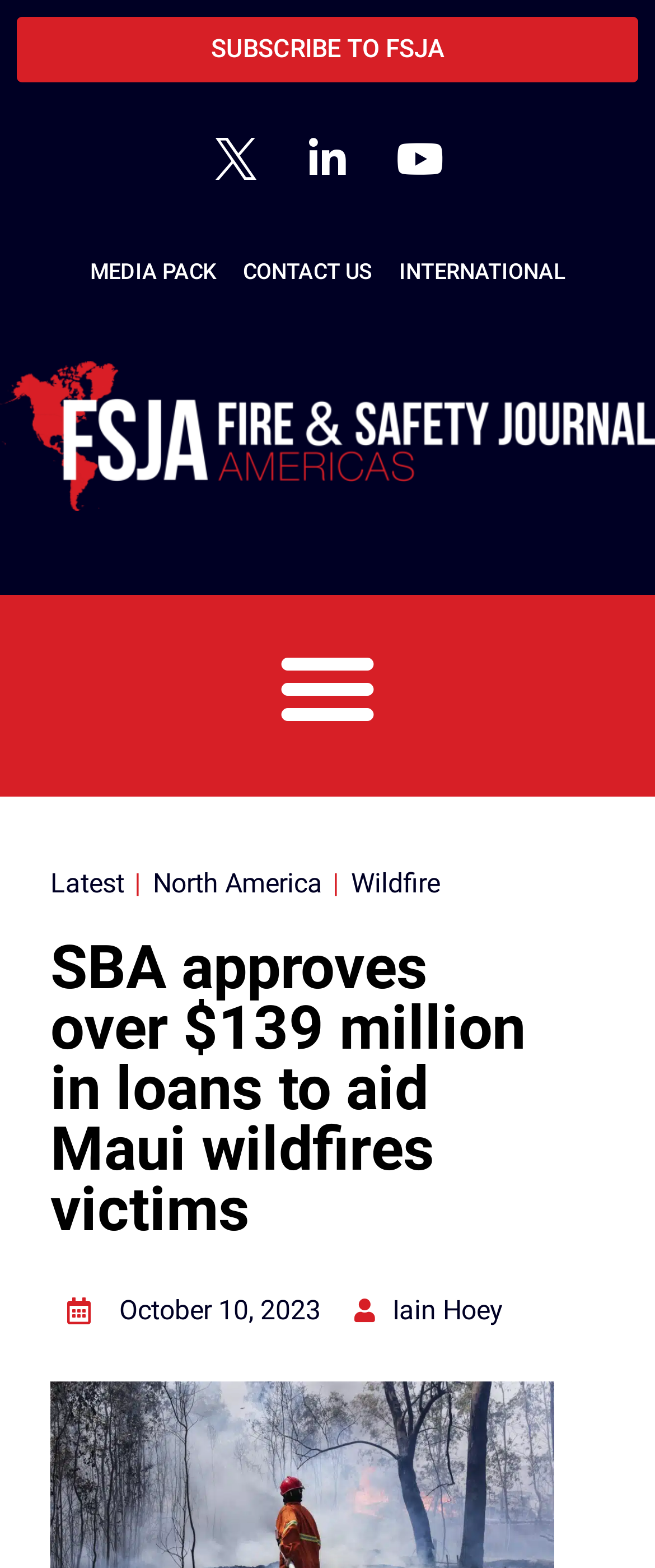Bounding box coordinates are specified in the format (top-left x, top-left y, bottom-right x, bottom-right y). All values are floating point numbers bounded between 0 and 1. Please provide the bounding box coordinate of the region this sentence describes: North America

[0.233, 0.55, 0.492, 0.576]